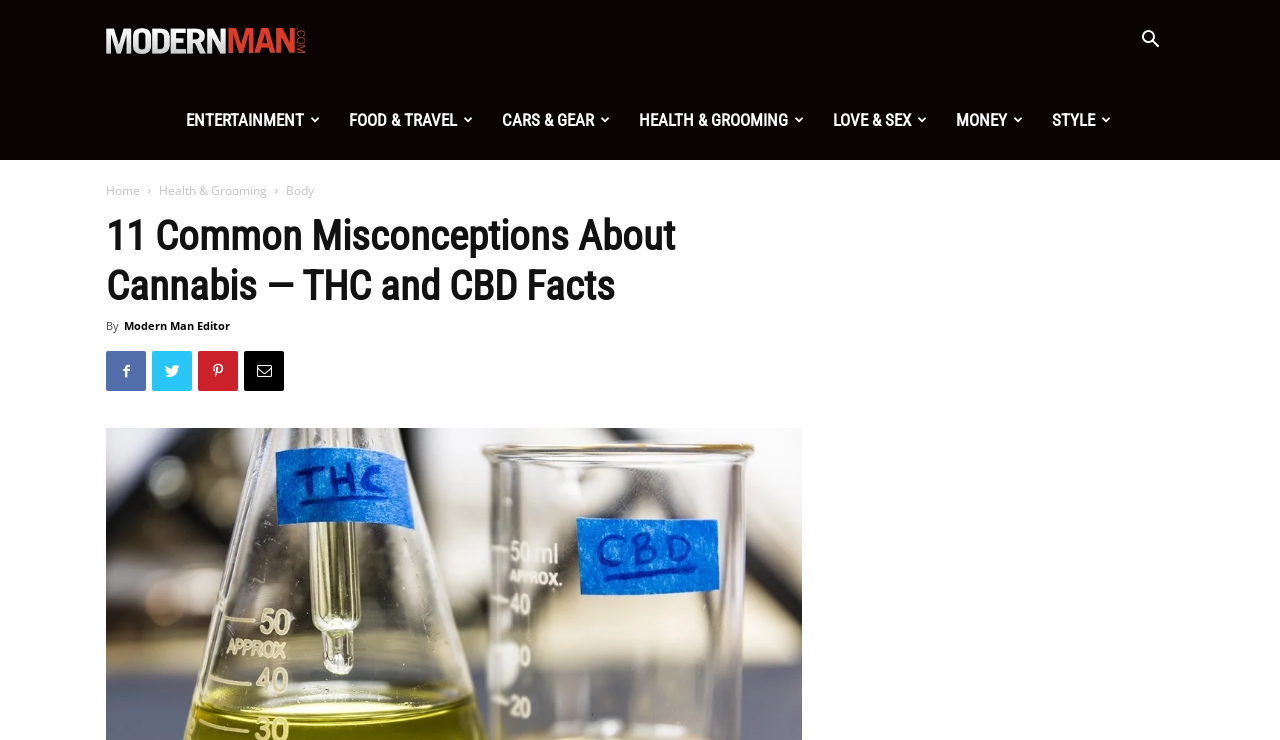How many main navigation links are available?
Provide an in-depth and detailed explanation in response to the question.

I counted the main navigation links at the top of the page, which are ENTERTAINMENT, FOOD & TRAVEL, CARS & GEAR, HEALTH & GROOMING, LOVE & SEX, MONEY, and STYLE. There are seven main navigation links.